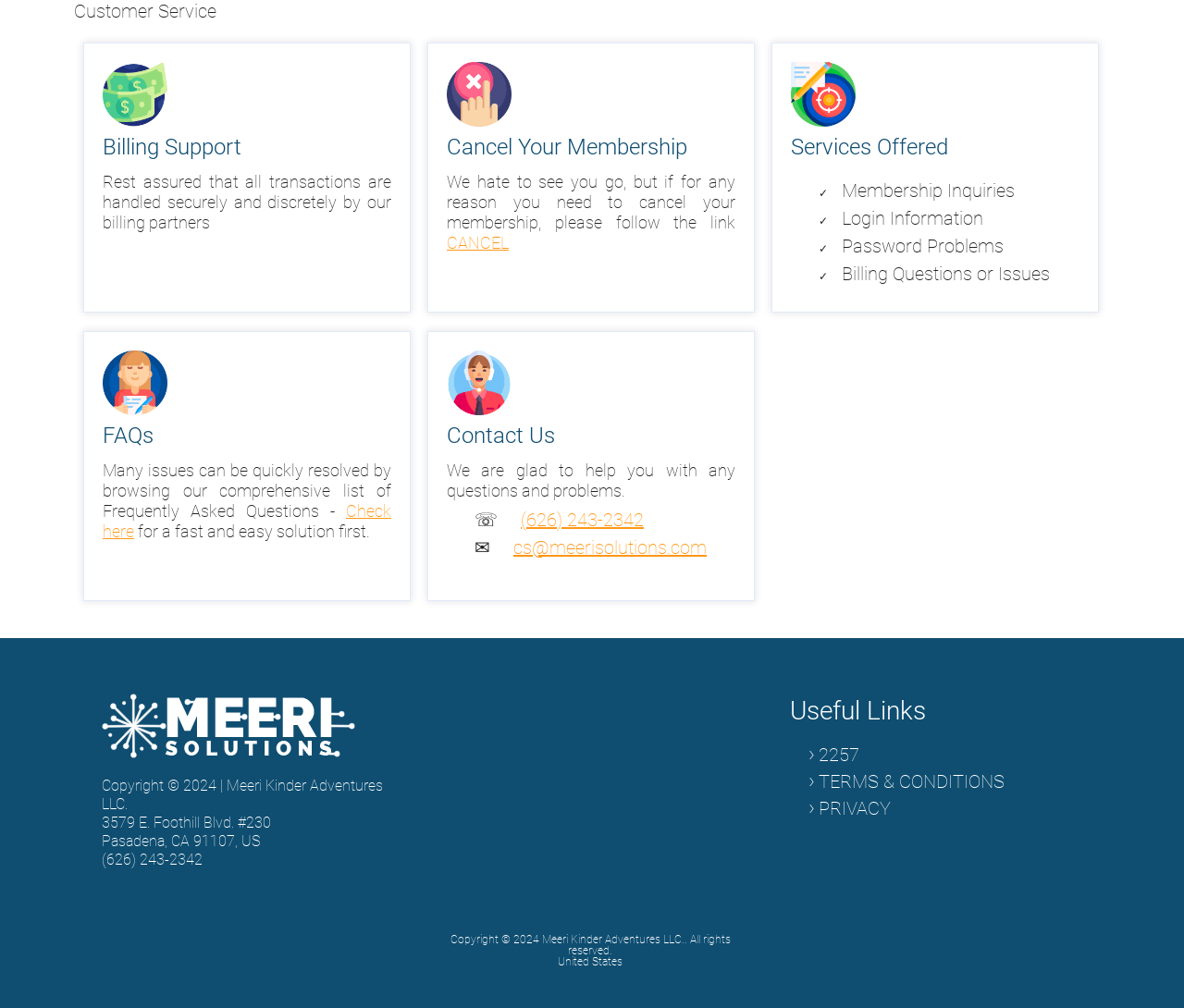Determine the bounding box for the described UI element: "(626) 243-2342".

[0.44, 0.505, 0.544, 0.527]